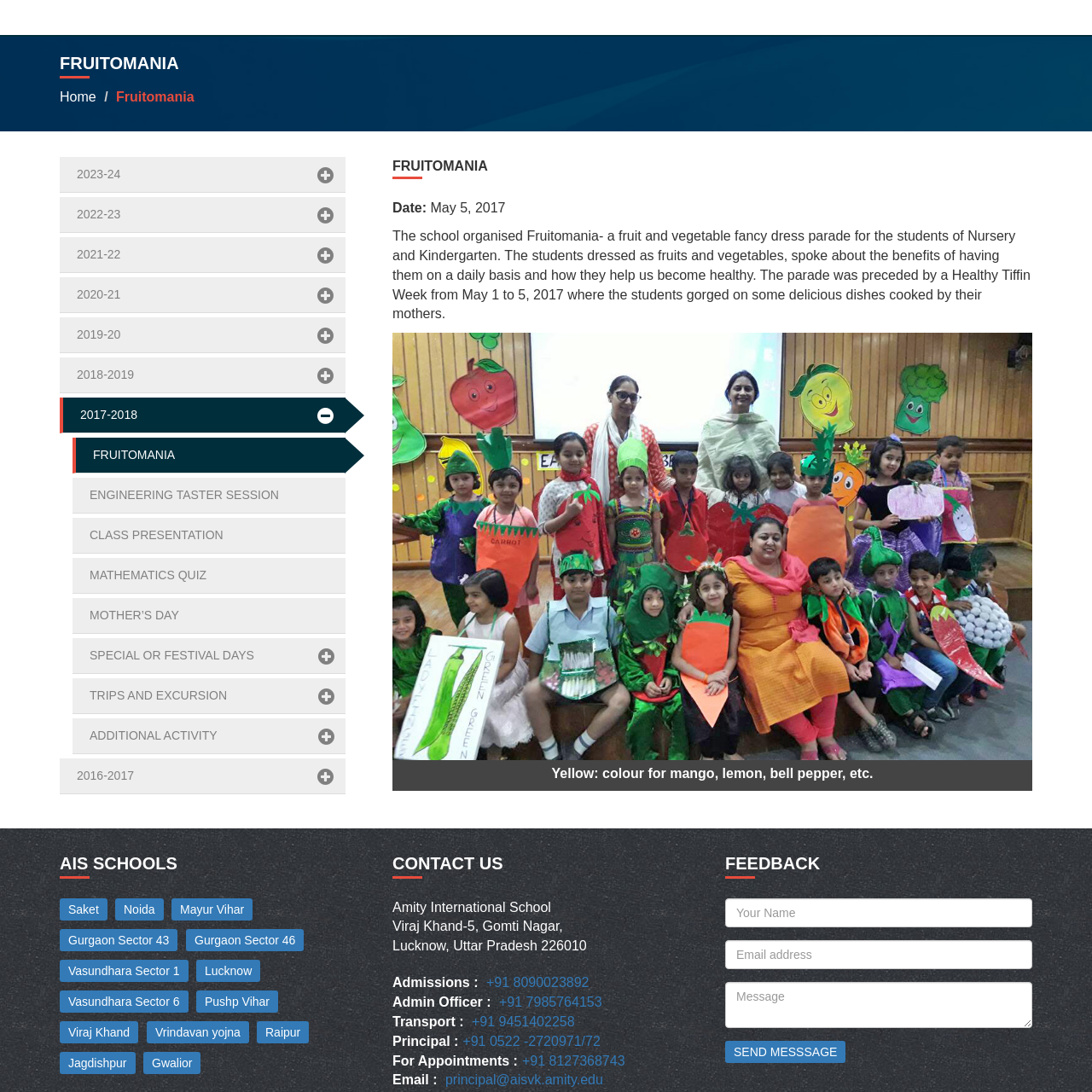Look at the image enclosed by the red boundary and give a detailed answer to the following question, grounding your response in the image's content: 
What event led up to the parade?

The event also highlighted a Healthy Tiffin Week leading up to the parade, where students enjoyed delicious dishes prepared by their mothers.